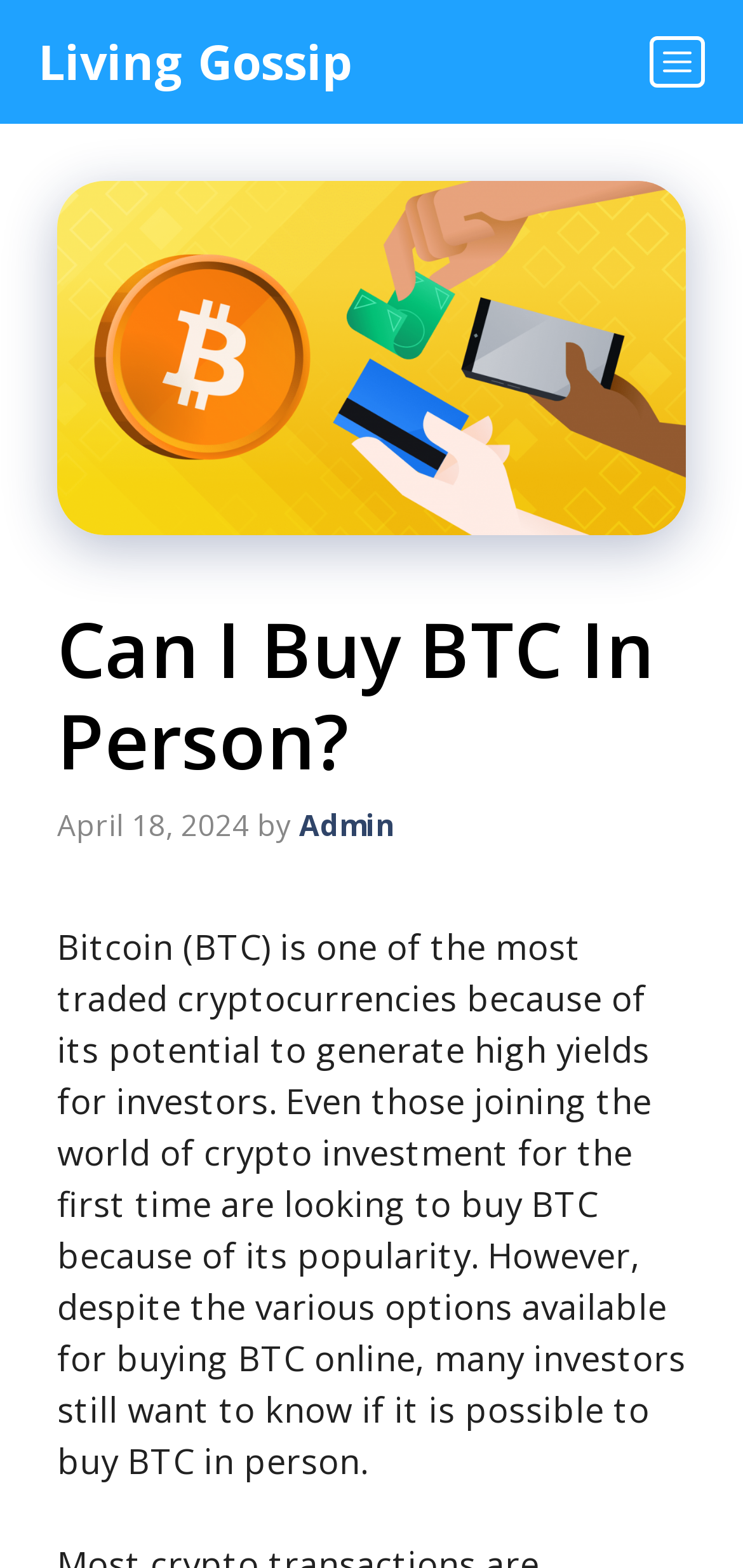What is the purpose of the button in the navigation?
Look at the screenshot and respond with a single word or phrase.

To open the menu